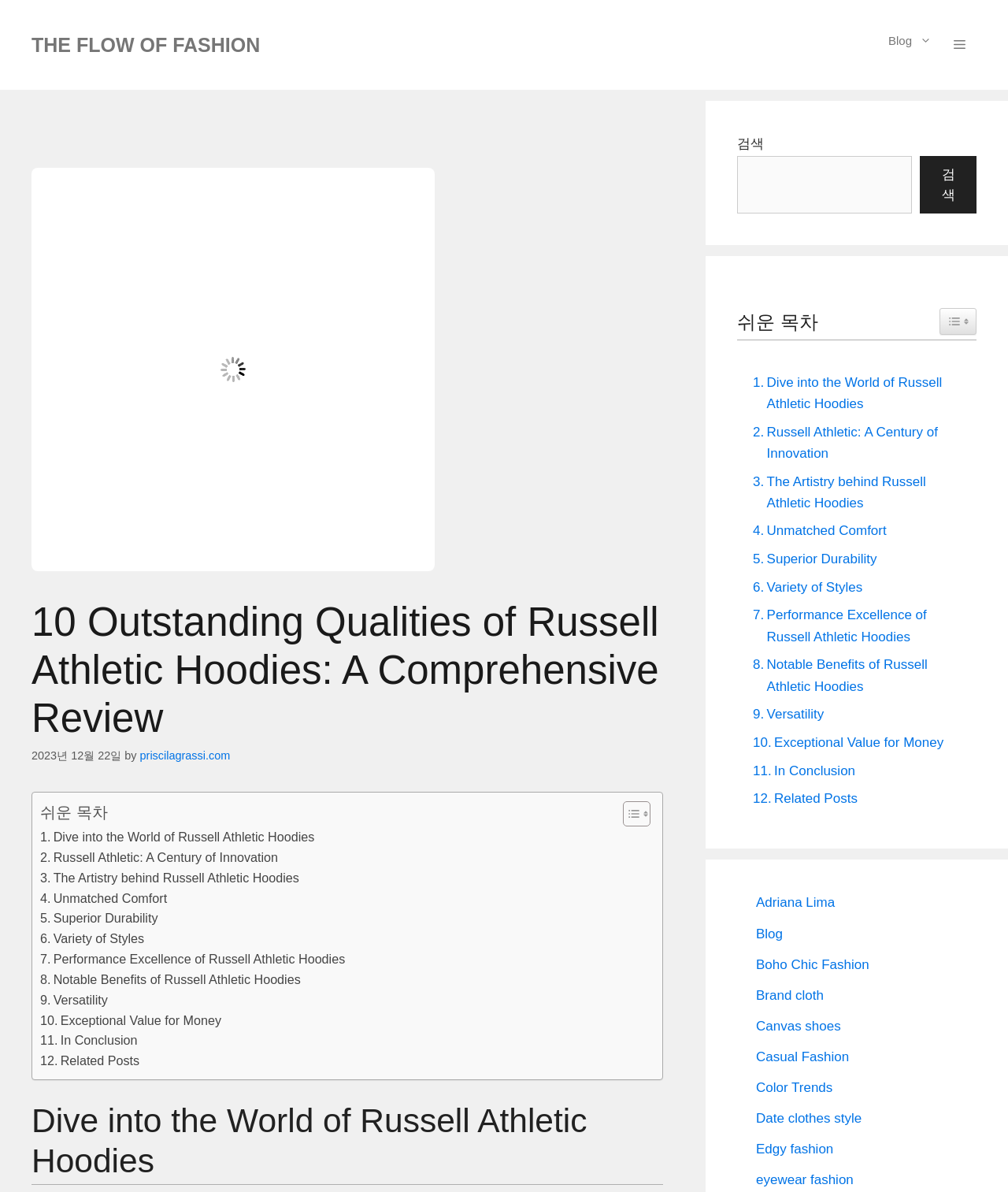Please identify the bounding box coordinates of the element I need to click to follow this instruction: "Click on the 'Adriana Lima' link".

[0.75, 0.751, 0.828, 0.764]